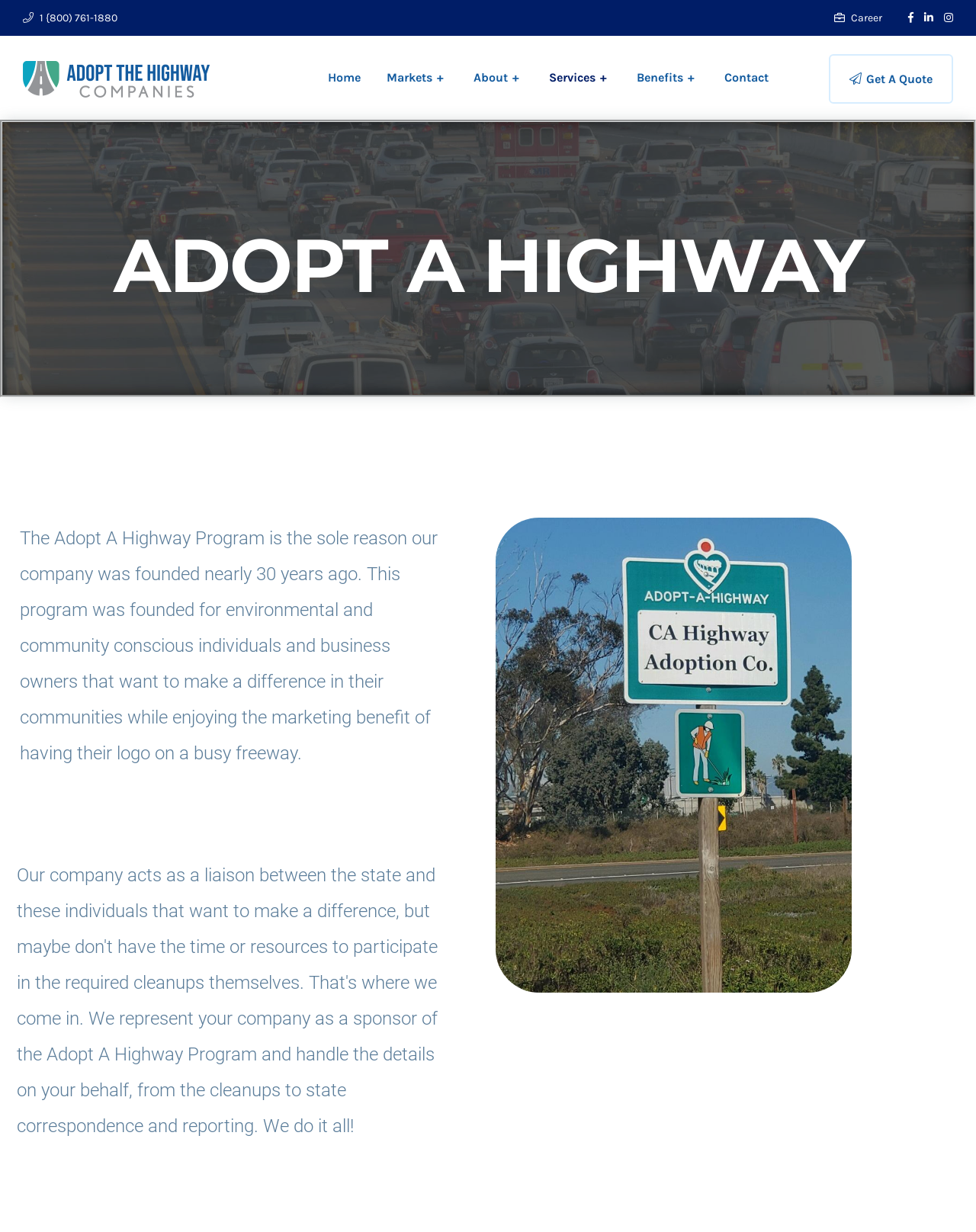Respond with a single word or short phrase to the following question: 
What type of logo is displayed on the top left?

Geoport logo